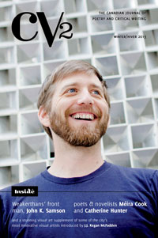Please answer the following question using a single word or phrase: 
What is the focus of the Winter 2013 issue?

Poetry and critical writing